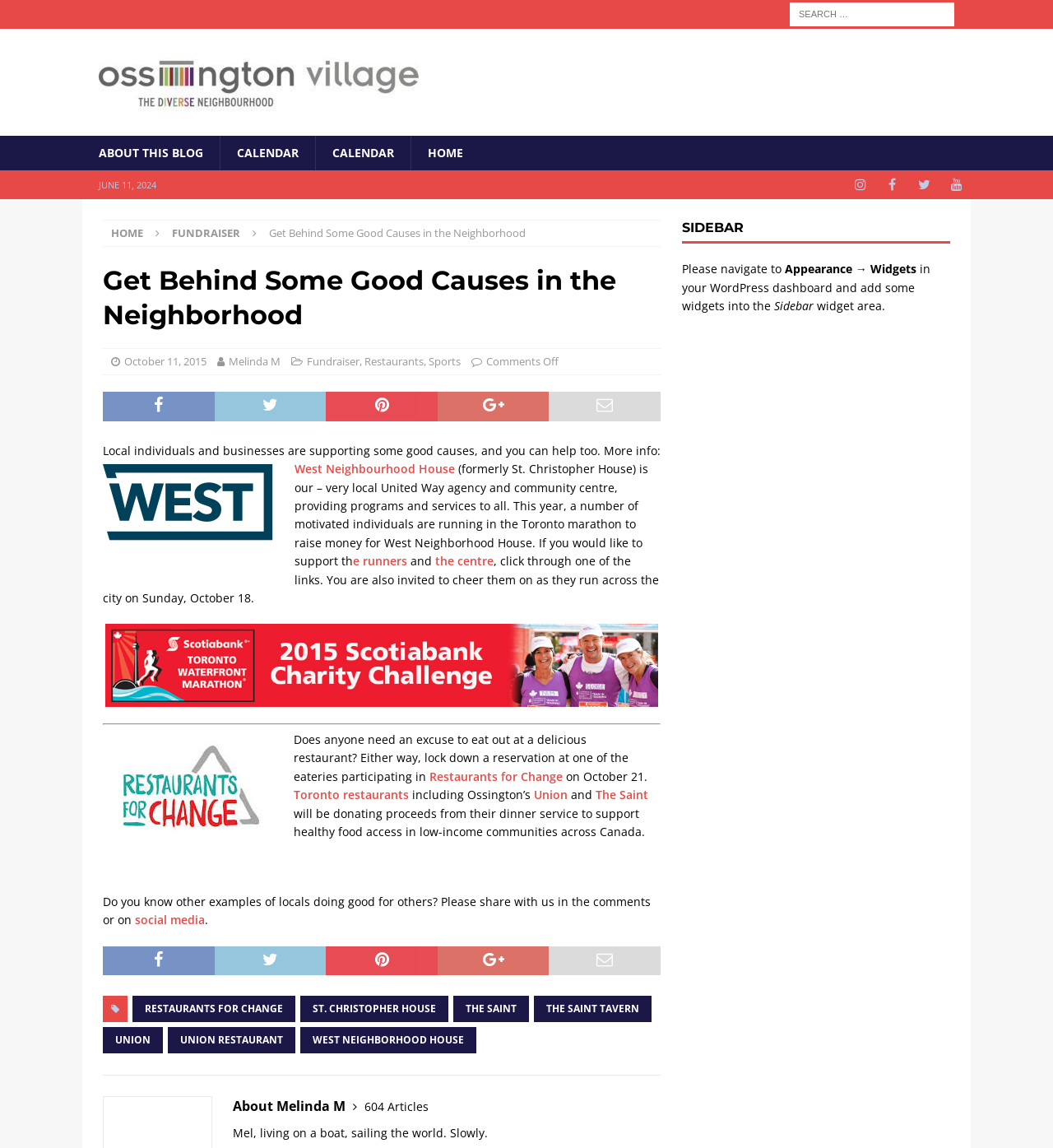Locate the bounding box coordinates of the clickable region to complete the following instruction: "Learn about this blog."

[0.078, 0.118, 0.209, 0.149]